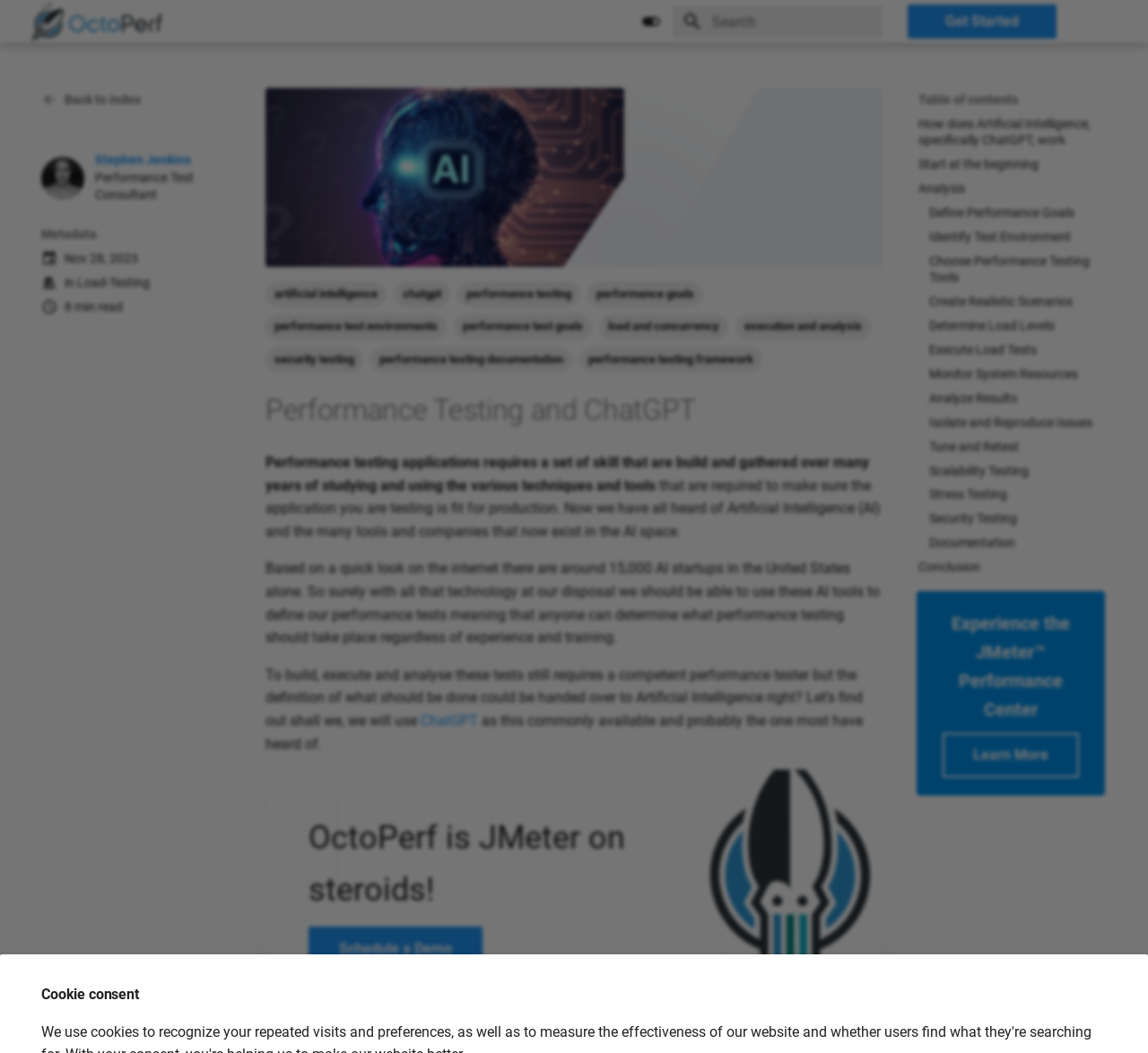Locate the bounding box coordinates of the area to click to fulfill this instruction: "Back to top". The bounding box should be presented as four float numbers between 0 and 1, in the order [left, top, right, bottom].

[0.449, 0.058, 0.551, 0.092]